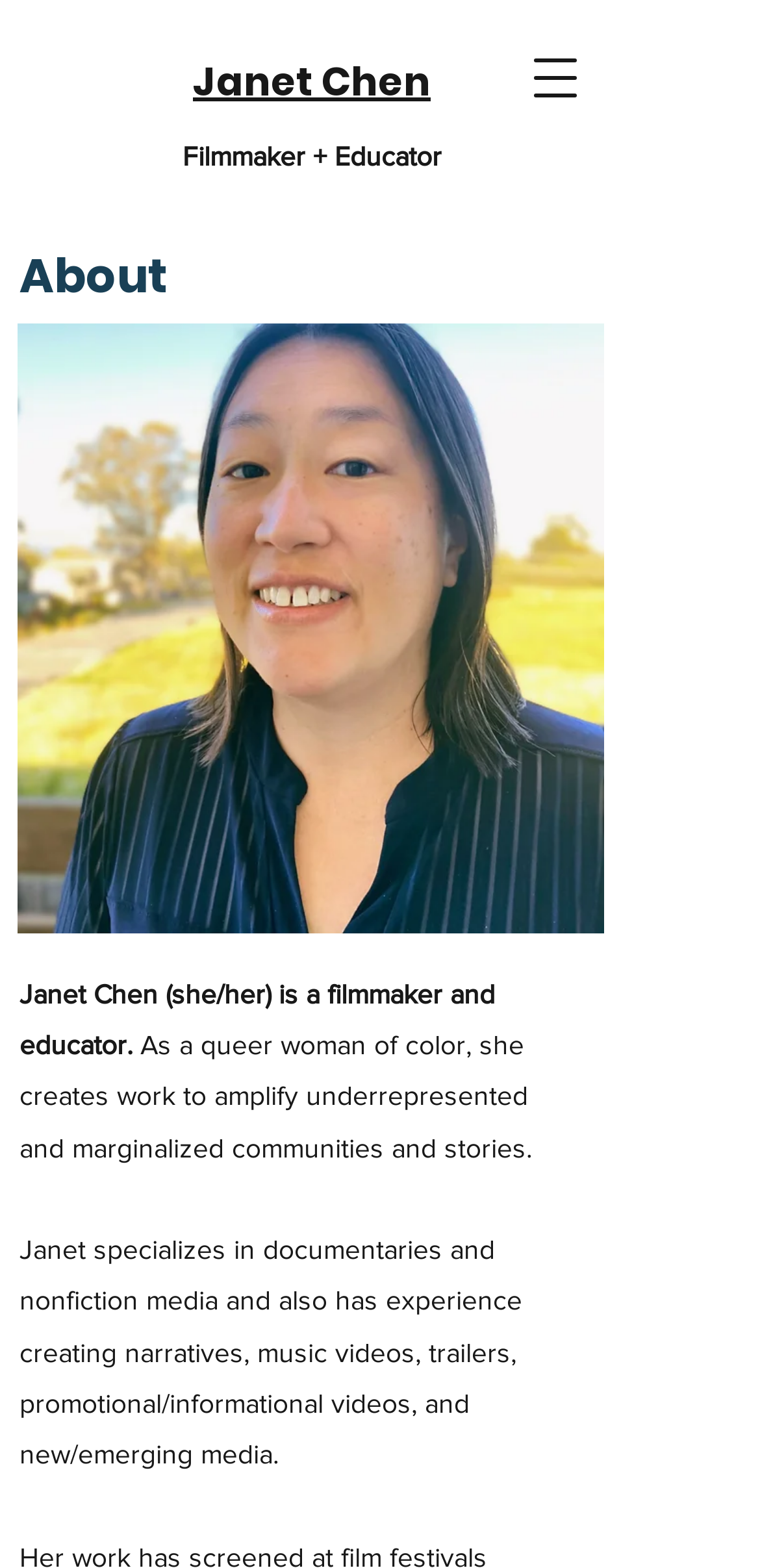Present a detailed account of what is displayed on the webpage.

The webpage is about Janet Chen, a filmmaker and educator. At the top right corner, there is a button to open a navigation menu. Below it, there is a link to Janet Chen's name, followed by a brief description "Filmmaker + Educator". 

On the left side of the page, there is a heading "About" which is above an image that takes up most of the left side of the page. To the right of the image, there are three paragraphs of text. The first paragraph introduces Janet Chen, stating her pronouns and profession. The second paragraph explains that she creates work to amplify underrepresented and marginalized communities and stories. The third paragraph lists her specialties in documentaries, nonfiction media, and other forms of media.